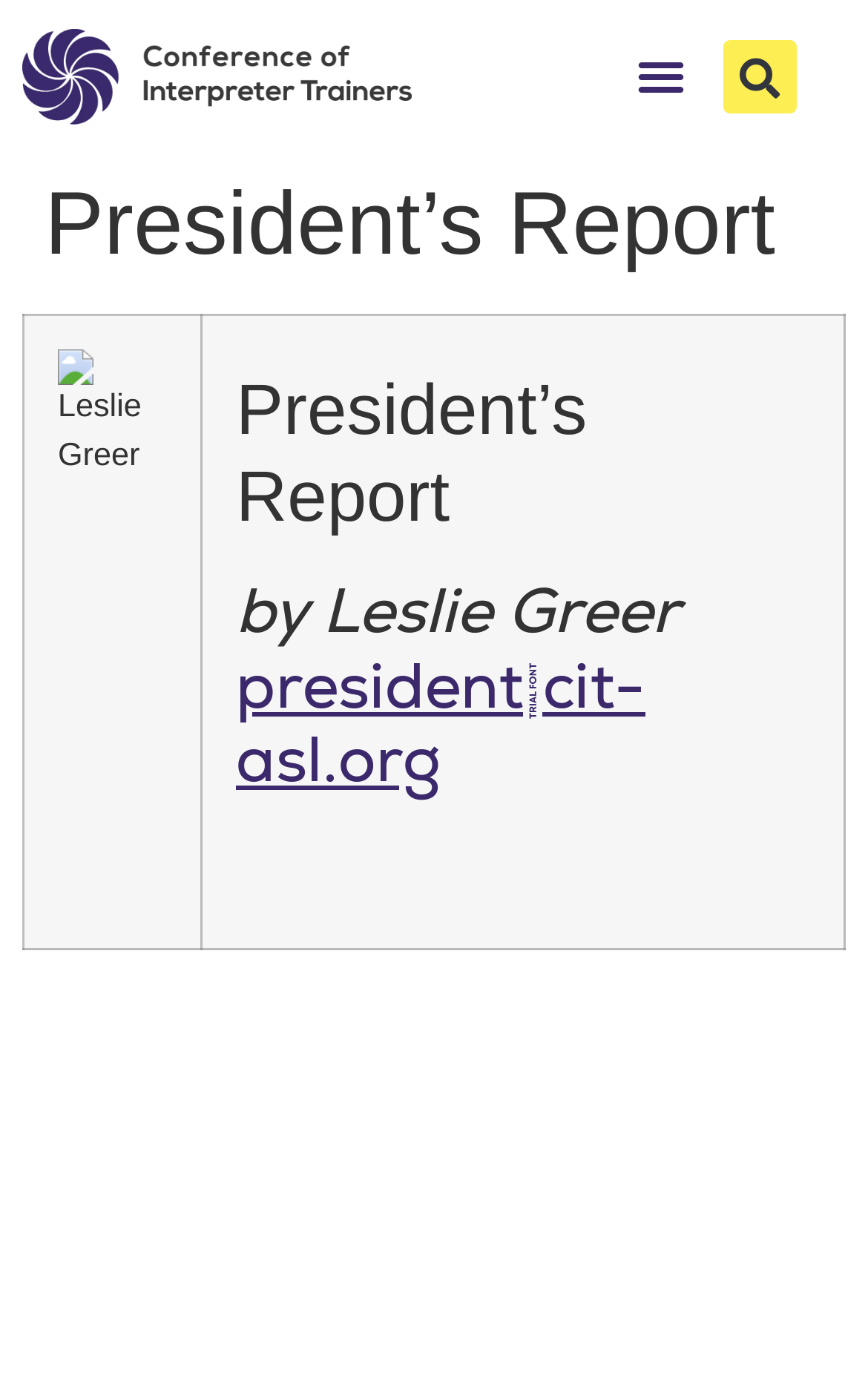Answer succinctly with a single word or phrase:
How many columns are in the table?

2